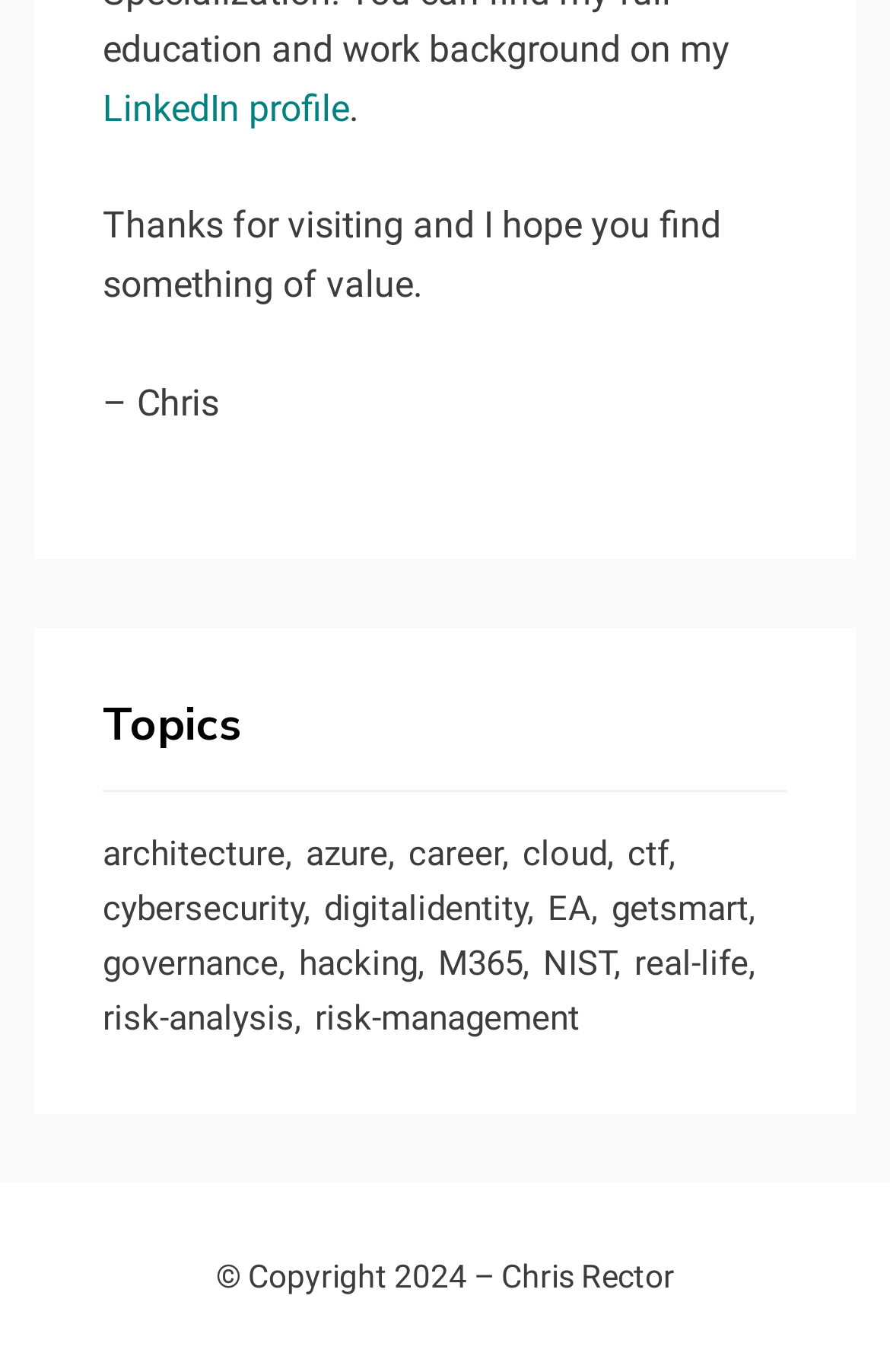Specify the bounding box coordinates of the area that needs to be clicked to achieve the following instruction: "Read about cybersecurity".

[0.115, 0.643, 0.364, 0.683]